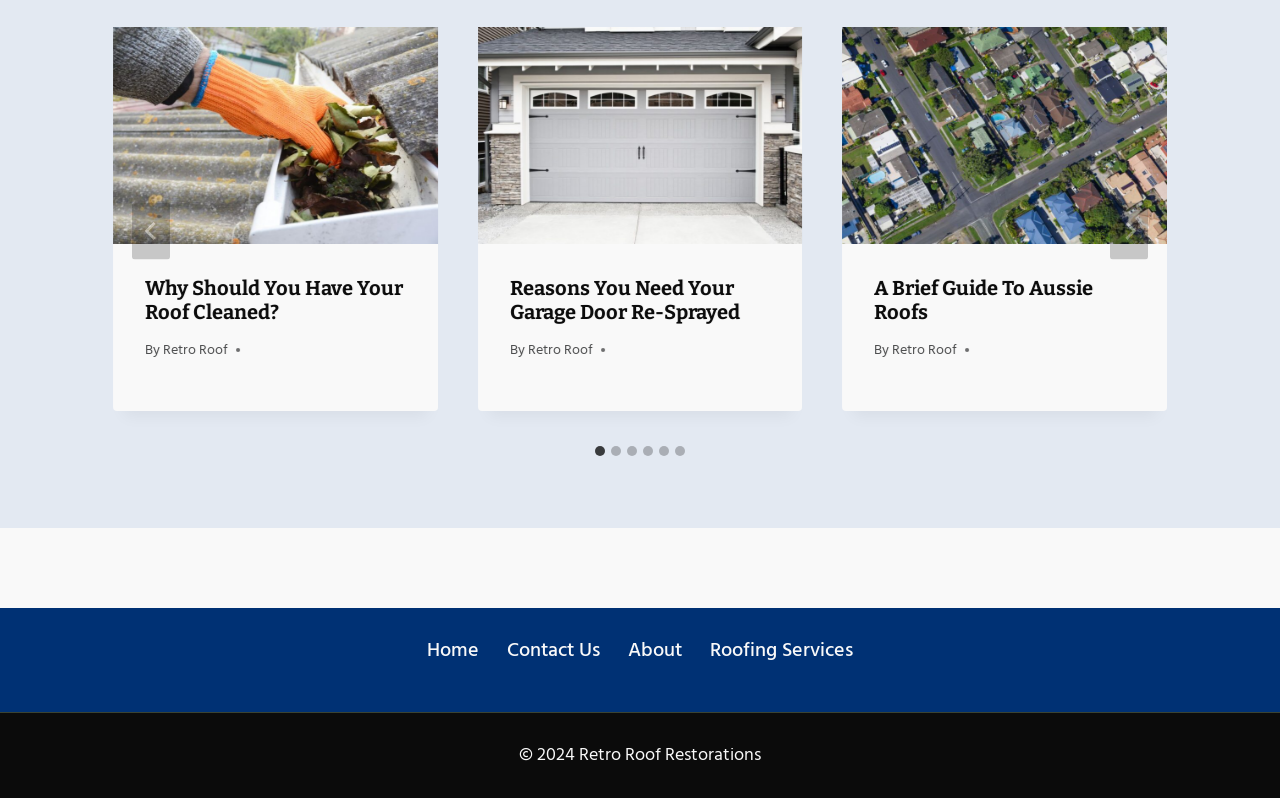Specify the bounding box coordinates of the area to click in order to follow the given instruction: "Read the third article."

[0.658, 0.034, 0.912, 0.306]